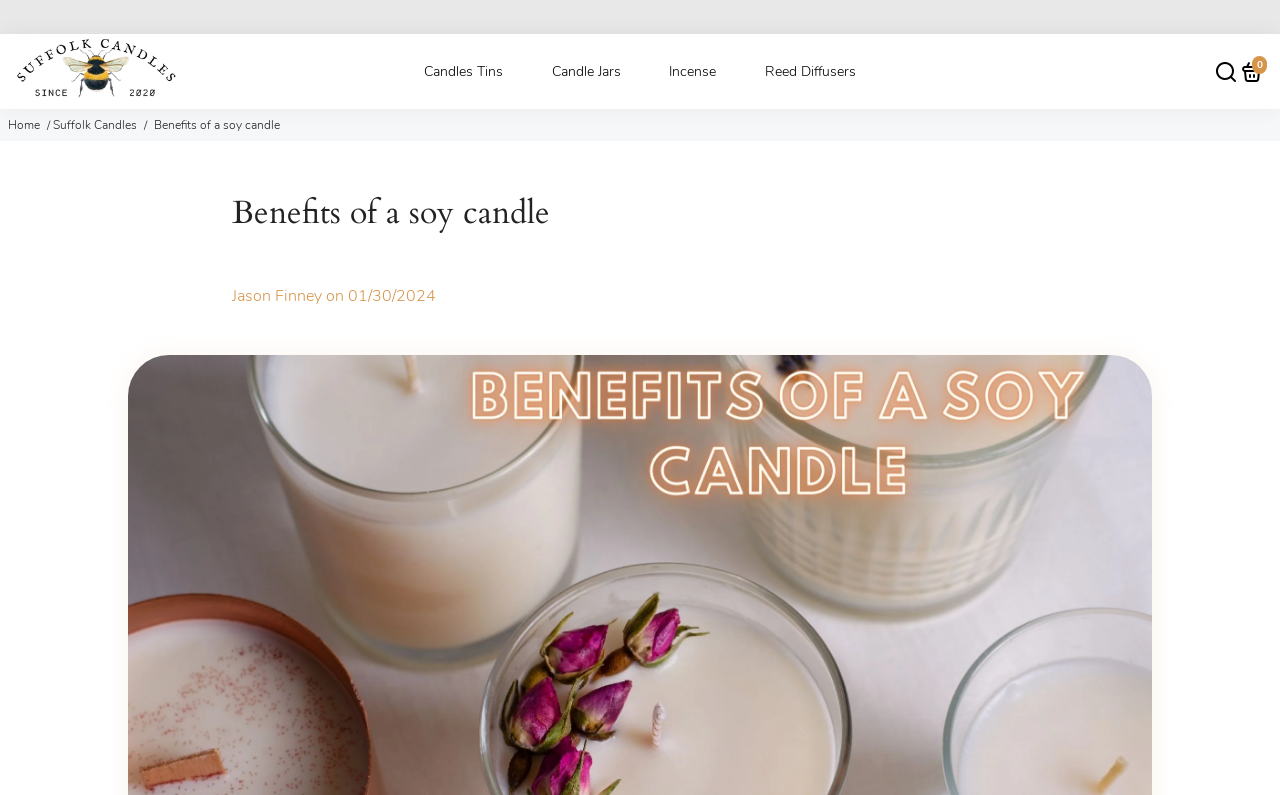Using the element description provided, determine the bounding box coordinates in the format (top-left x, top-left y, bottom-right x, bottom-right y). Ensure that all values are floating point numbers between 0 and 1. Element description: Candles Tins

[0.315, 0.043, 0.408, 0.137]